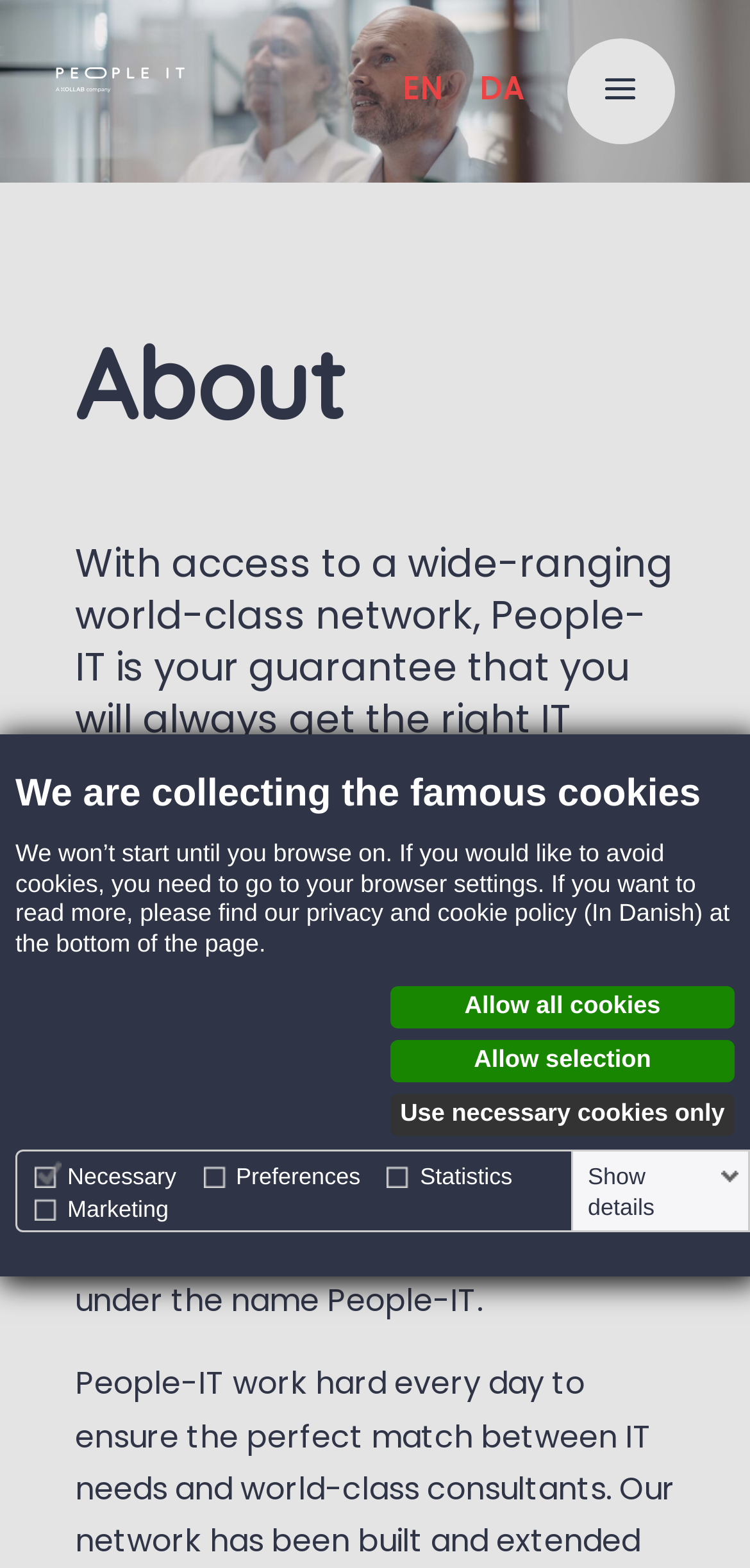Please study the image and answer the question comprehensively:
What is the name of the group that People-IT is part of?

The name of the group that People-IT is part of can be found in the text on the webpage, which states that 'People-IT is part of the C2IT Group.' This suggests that the company is part of a larger group called C2IT Group.